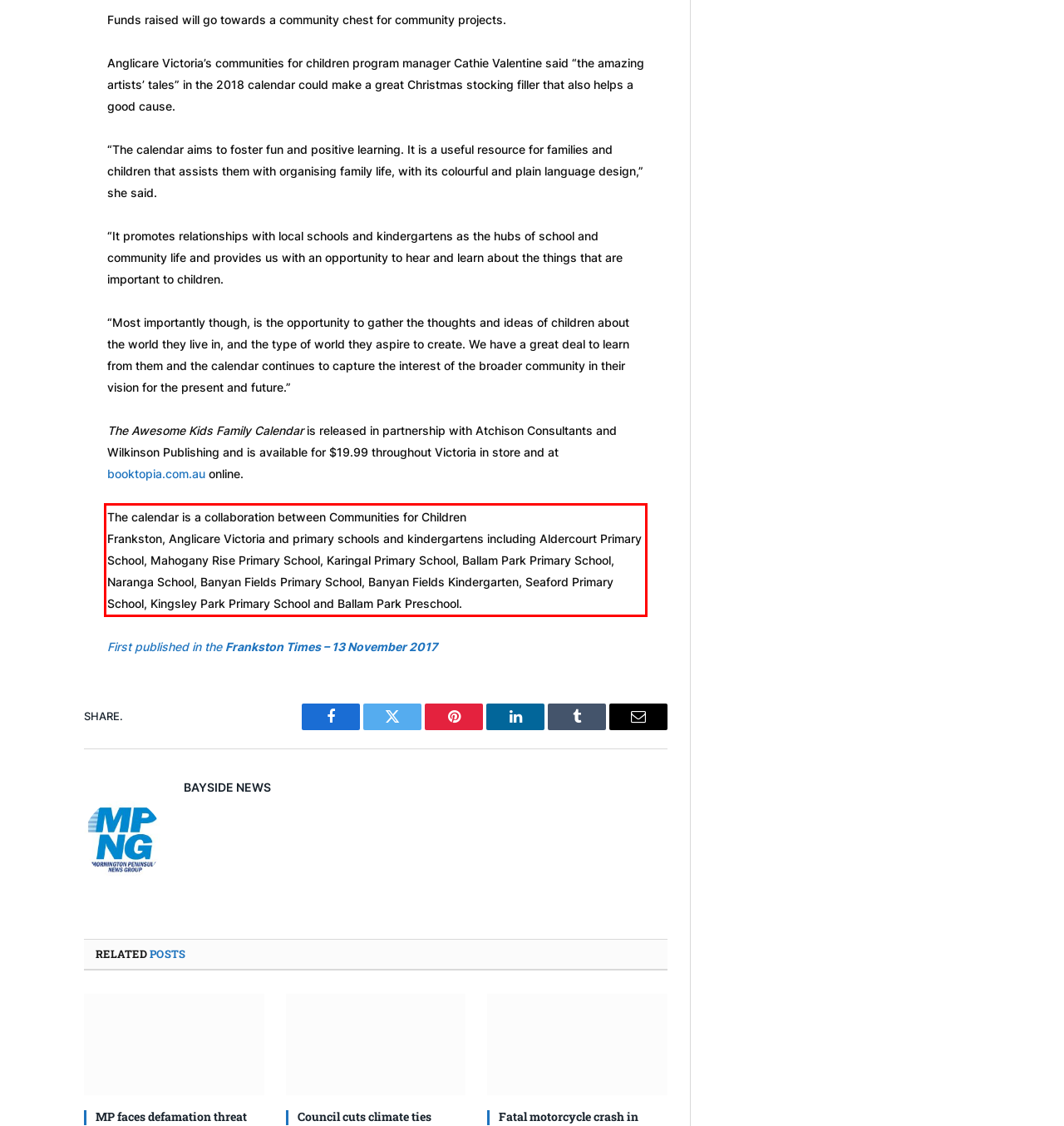Given a screenshot of a webpage with a red bounding box, extract the text content from the UI element inside the red bounding box.

The calendar is a collaboration between Communities for Children Frankston, Anglicare Victoria and primary schools and kindergartens including Aldercourt Primary School, Mahogany Rise Primary School, Karingal Primary School, Ballam Park Primary School, Naranga School, Banyan Fields Primary School, Banyan Fields Kindergarten, Seaford Primary School, Kingsley Park Primary School and Ballam Park Preschool.